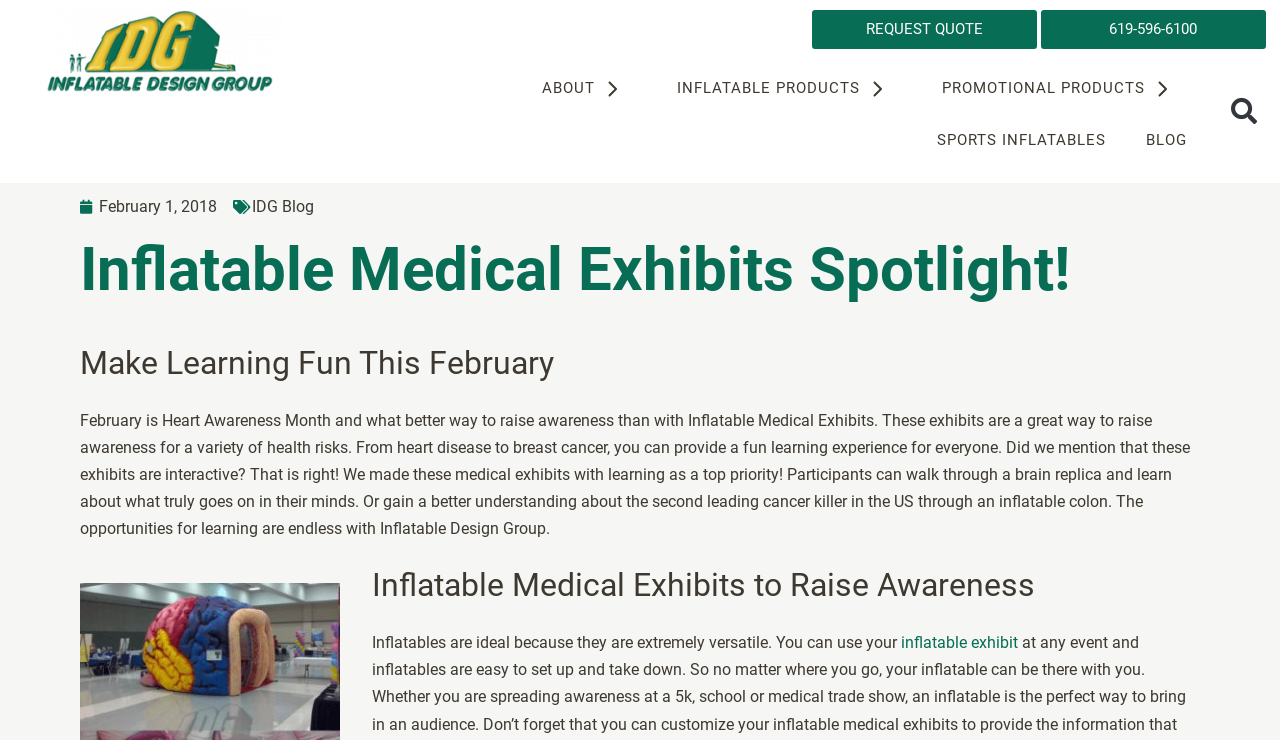Using the provided element description: "February 1, 2018", identify the bounding box coordinates. The coordinates should be four floats between 0 and 1 in the order [left, top, right, bottom].

[0.062, 0.261, 0.17, 0.297]